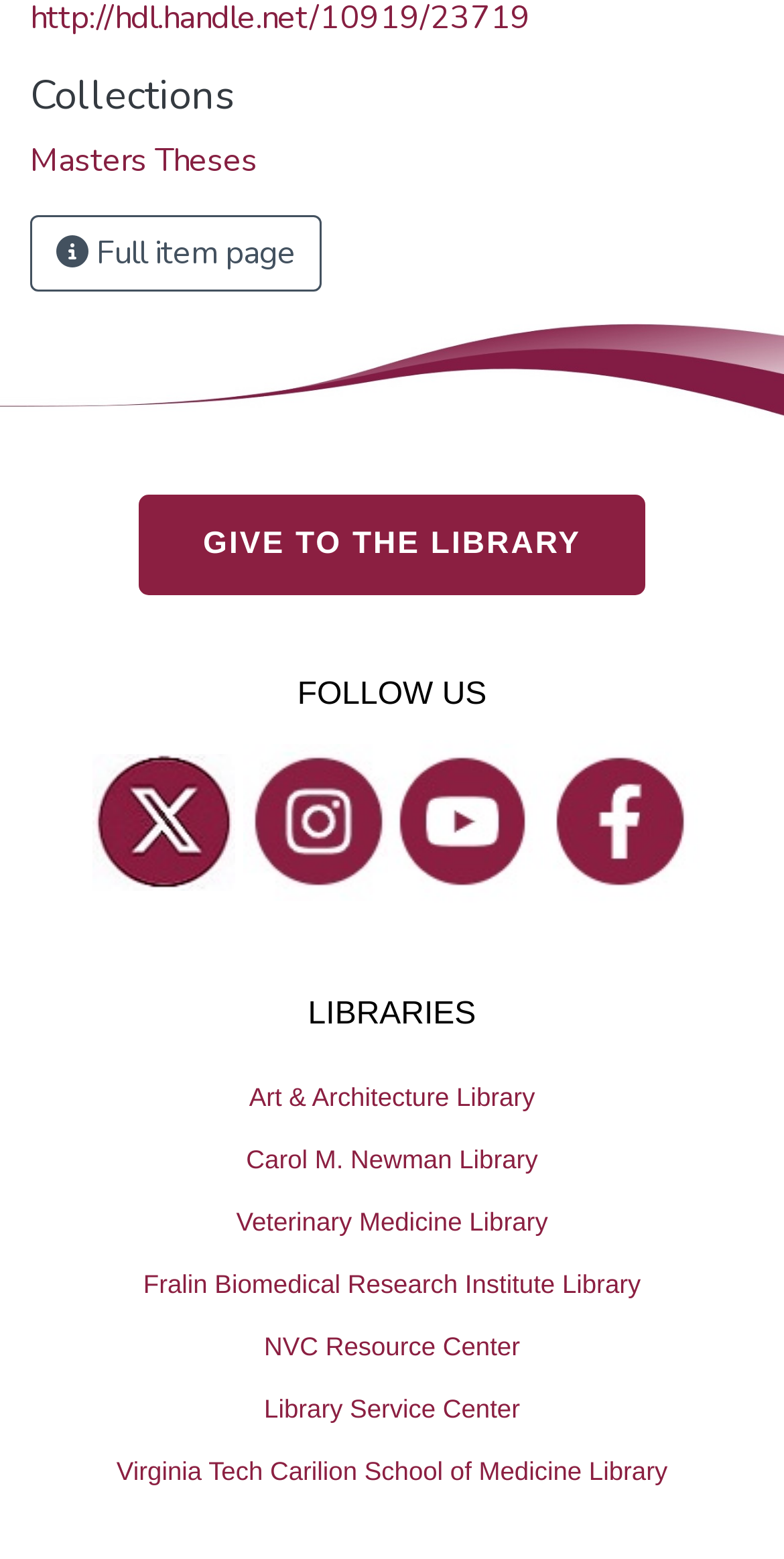What is the purpose of the 'GIVE TO THE LIBRARY' button?
Please respond to the question with a detailed and informative answer.

I looked at the 'GIVE TO THE LIBRARY' button and its surrounding text, and inferred that its purpose is to allow users to donate to the library.